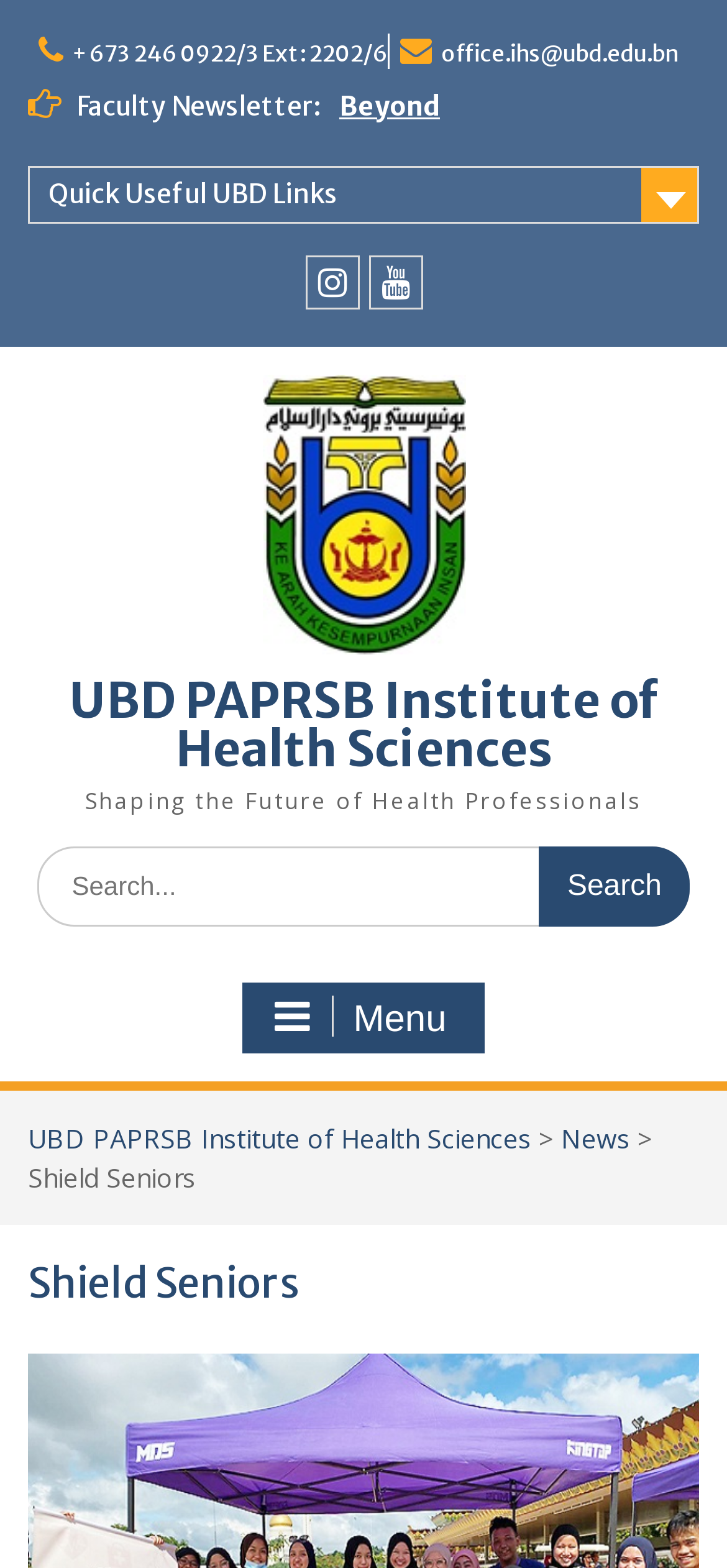Please locate the bounding box coordinates of the region I need to click to follow this instruction: "Visit the faculty Instagram".

[0.419, 0.163, 0.494, 0.197]